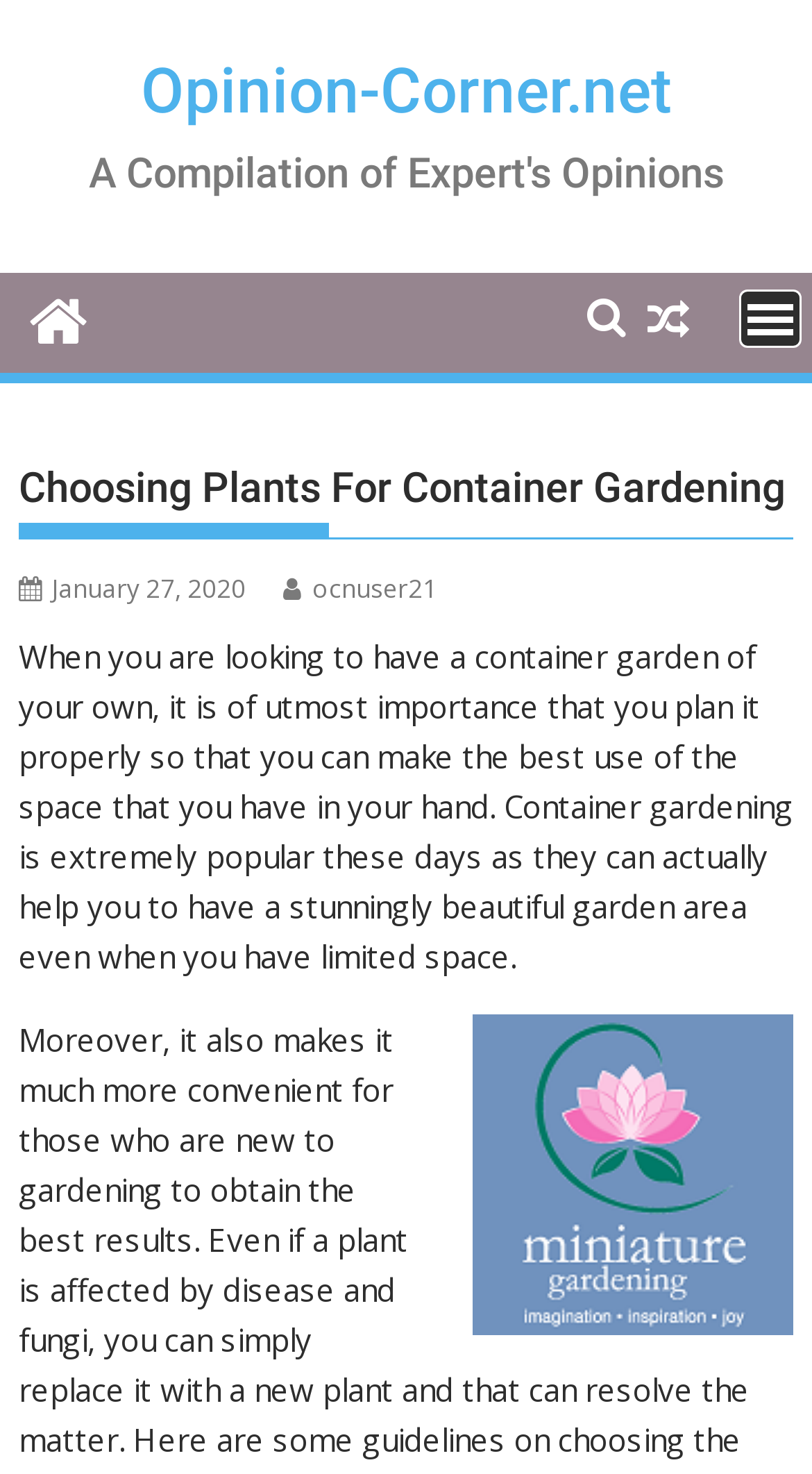Provide your answer in one word or a succinct phrase for the question: 
Is there an image on the page?

Yes